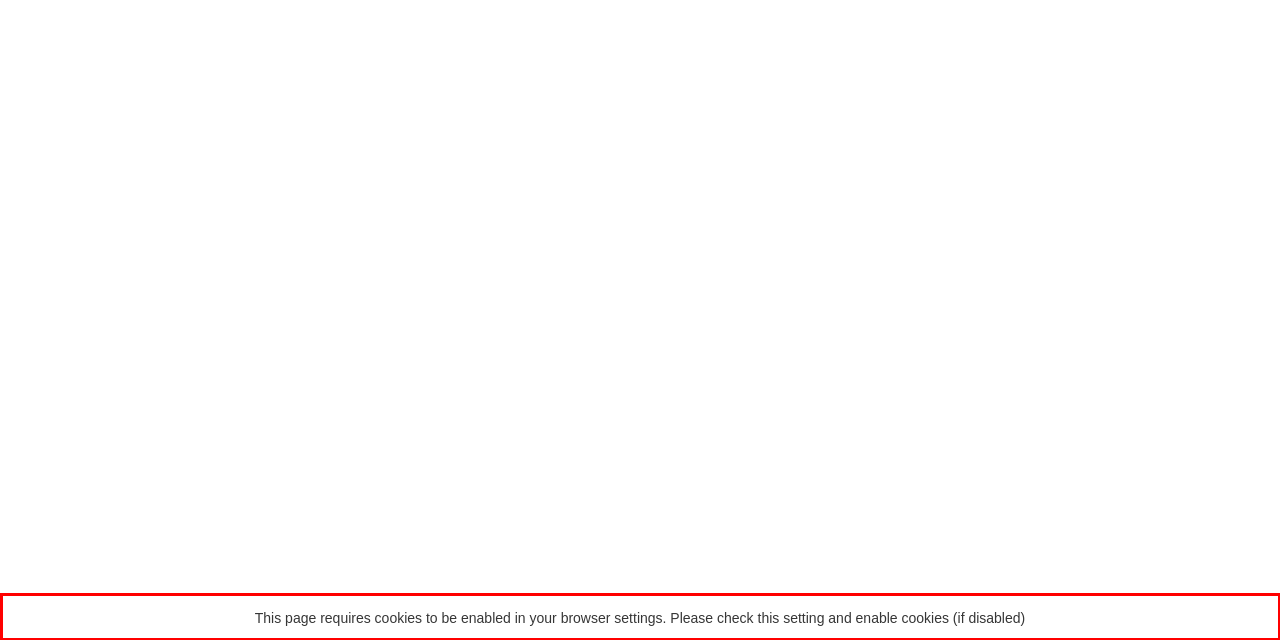You have a screenshot of a webpage where a UI element is enclosed in a red rectangle. Perform OCR to capture the text inside this red rectangle.

This page requires cookies to be enabled in your browser settings. Please check this setting and enable cookies (if disabled)